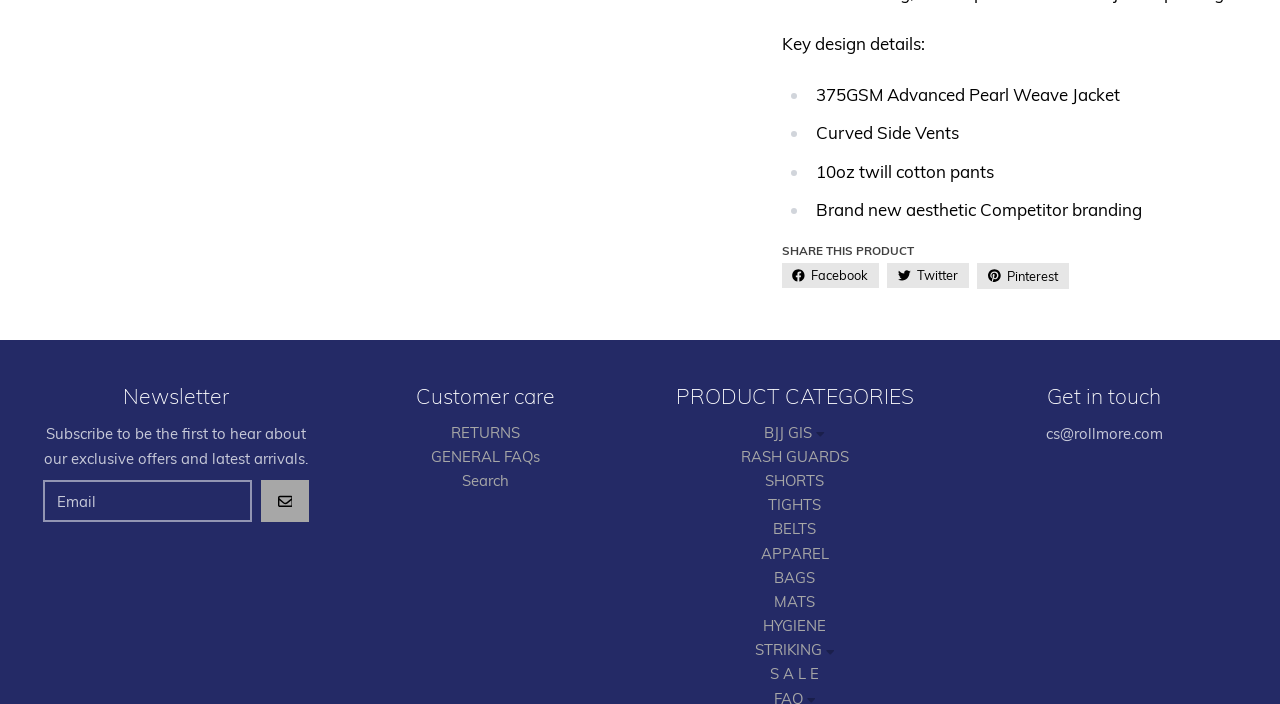Please identify the coordinates of the bounding box for the clickable region that will accomplish this instruction: "Contact customer care".

[0.817, 0.602, 0.908, 0.629]